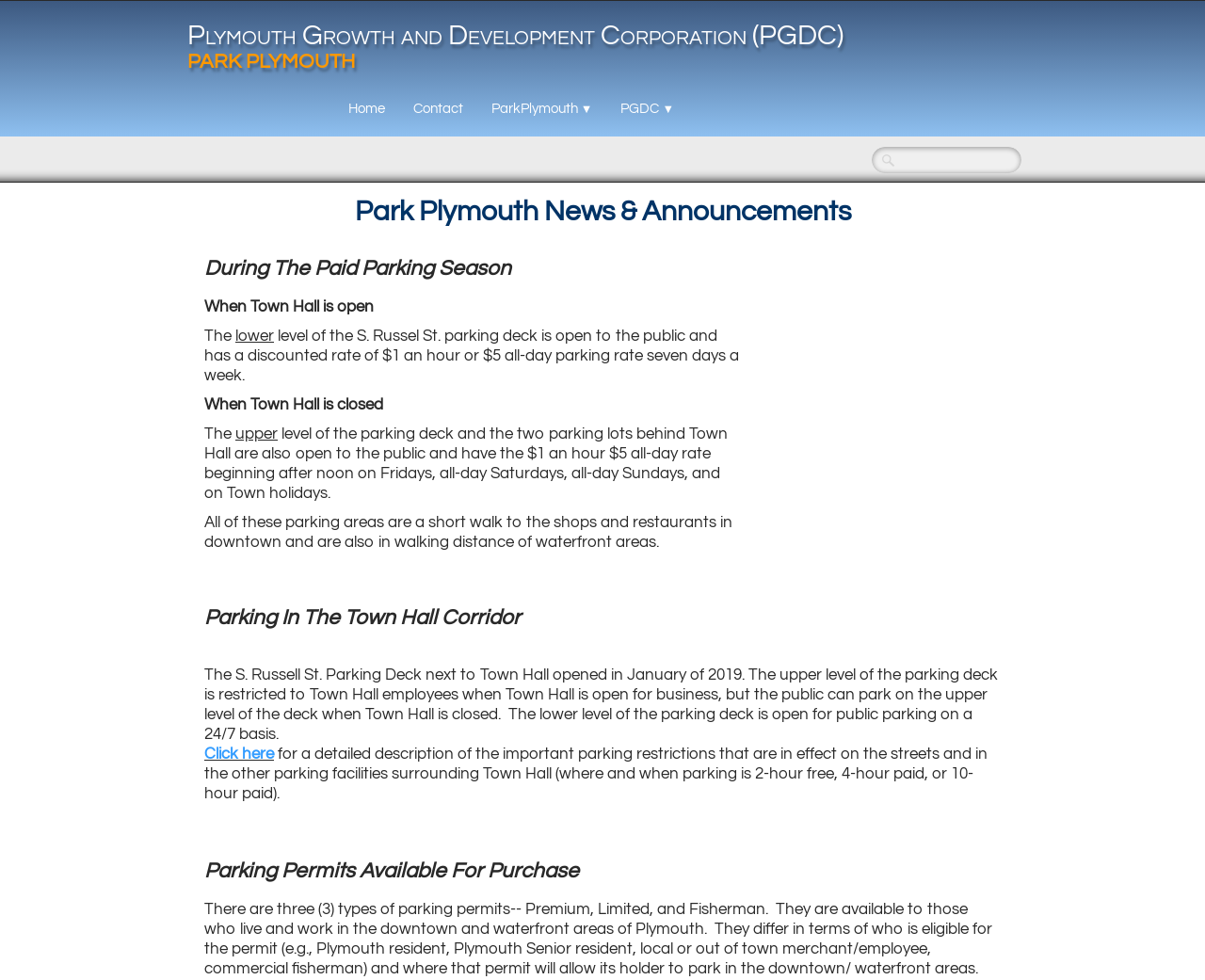What is the discounted parking rate?
Please provide a single word or phrase as your answer based on the image.

$1 an hour or $5 all-day